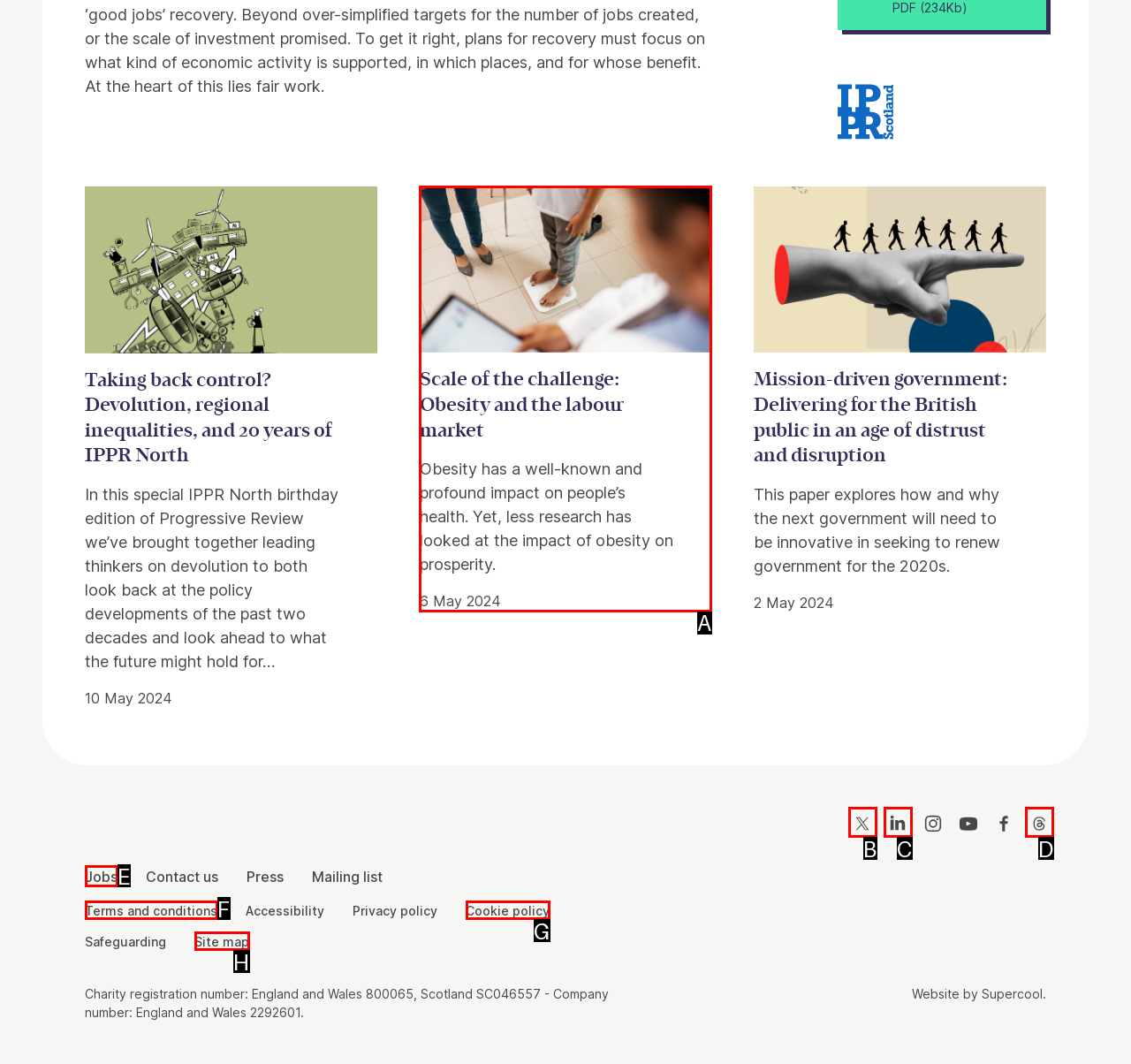Based on the element description: Site map, choose the HTML element that matches best. Provide the letter of your selected option.

H